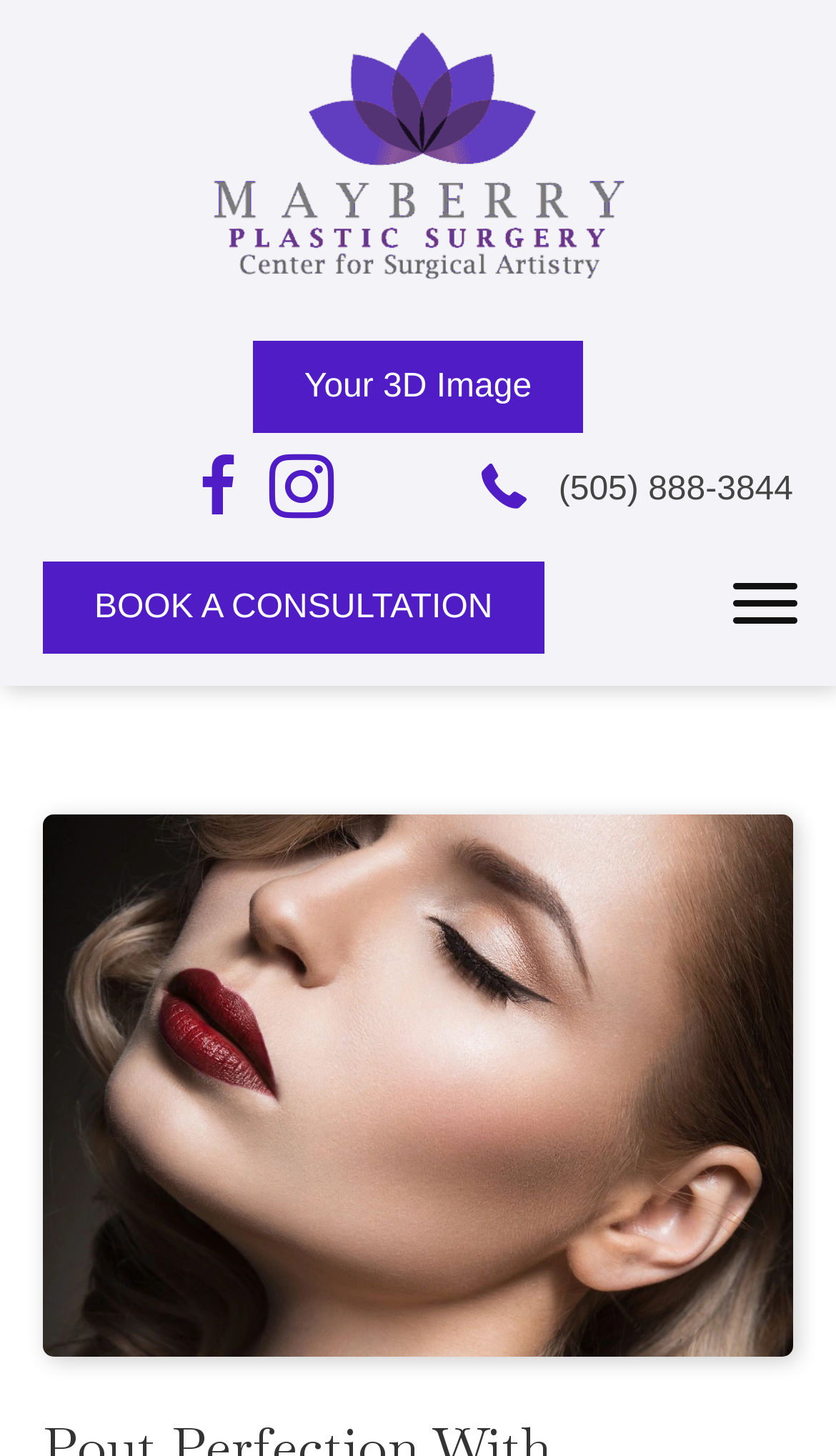What is the phone number to contact?
Carefully analyze the image and provide a thorough answer to the question.

I found the phone number by looking at the link element with the text '(505) 888-3844' which is located at the top right corner of the webpage.